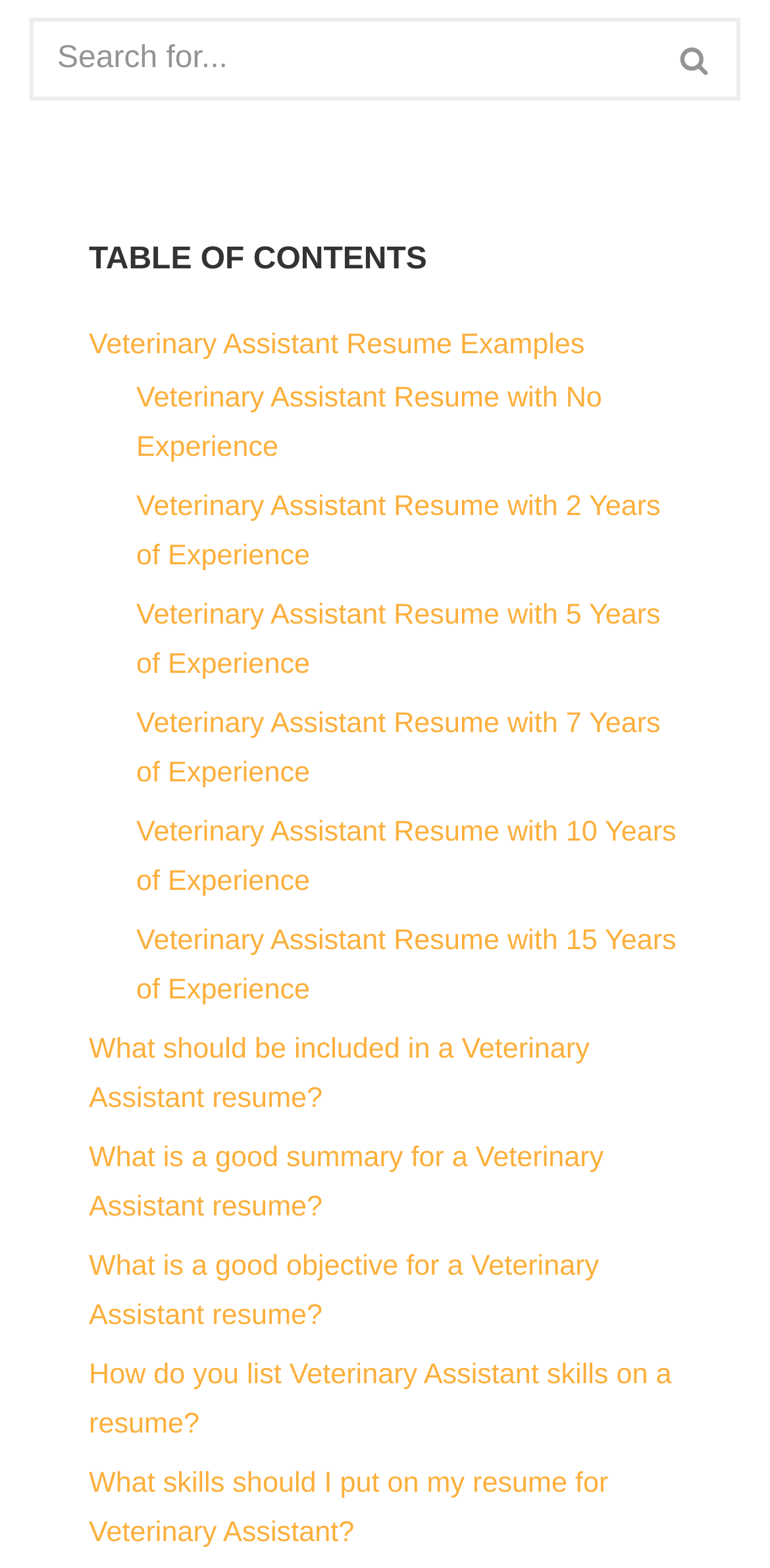Provide the bounding box coordinates of the HTML element this sentence describes: "parent_node: Search for... aria-label="Search"". The bounding box coordinates consist of four float numbers between 0 and 1, i.e., [left, top, right, bottom].

[0.846, 0.012, 0.962, 0.065]